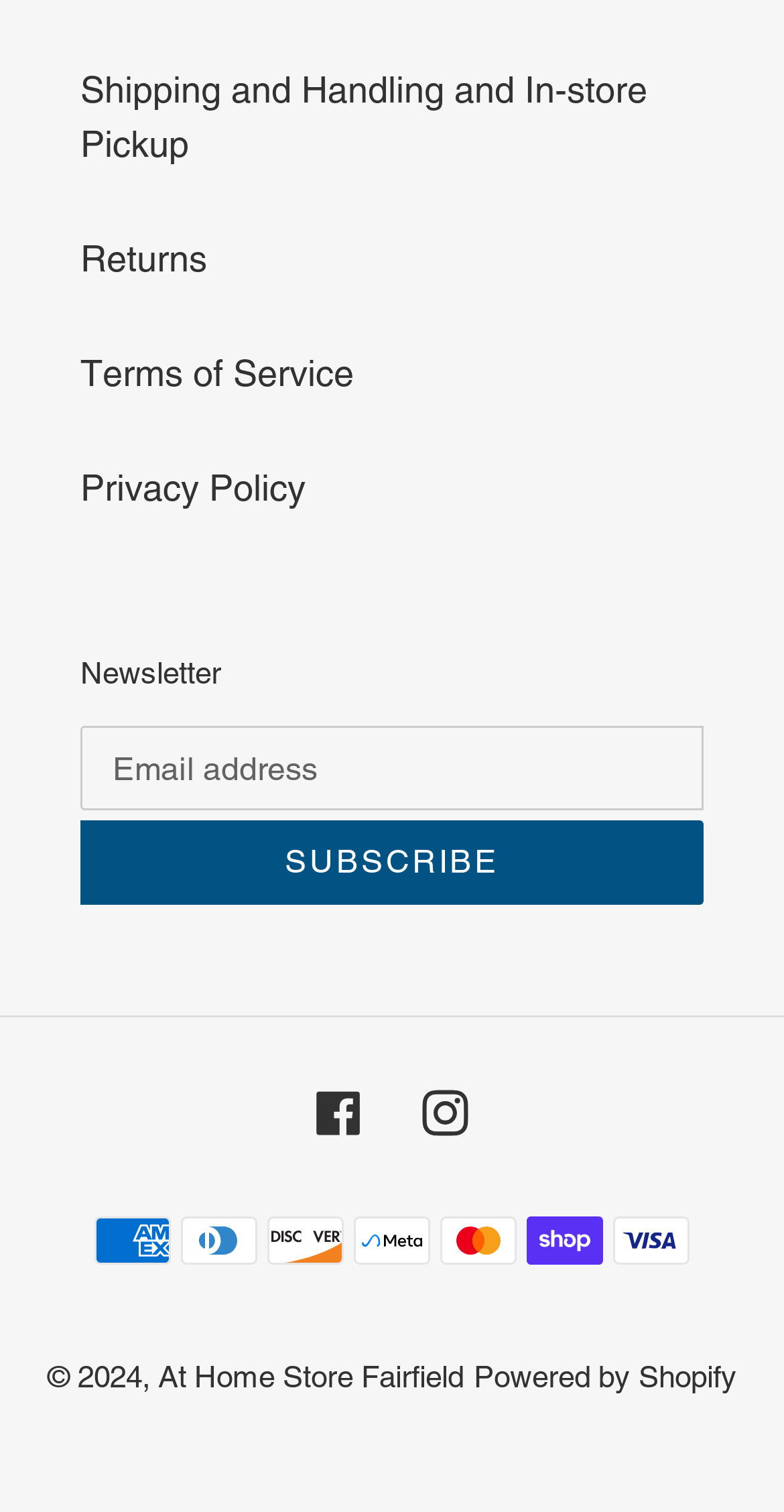Find the bounding box coordinates of the UI element according to this description: "Privacy Policy".

[0.103, 0.308, 0.39, 0.336]